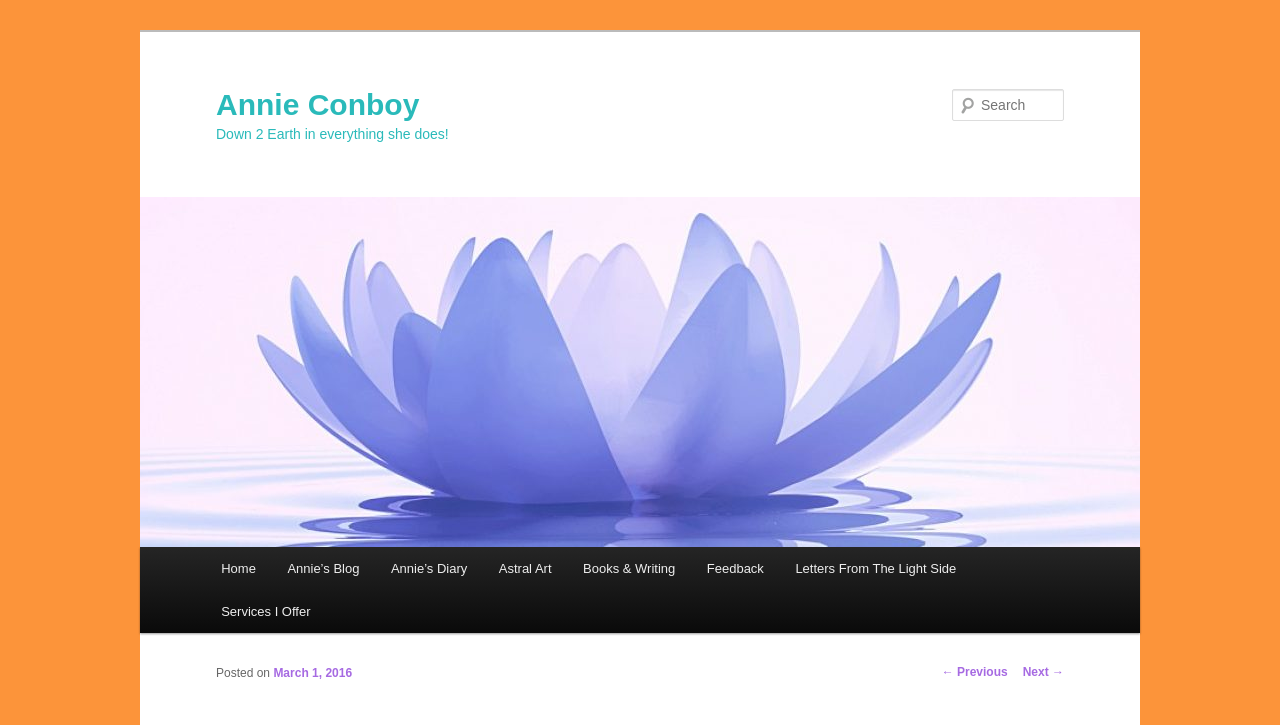Identify the bounding box of the HTML element described here: "Home". Provide the coordinates as four float numbers between 0 and 1: [left, top, right, bottom].

[0.16, 0.754, 0.212, 0.814]